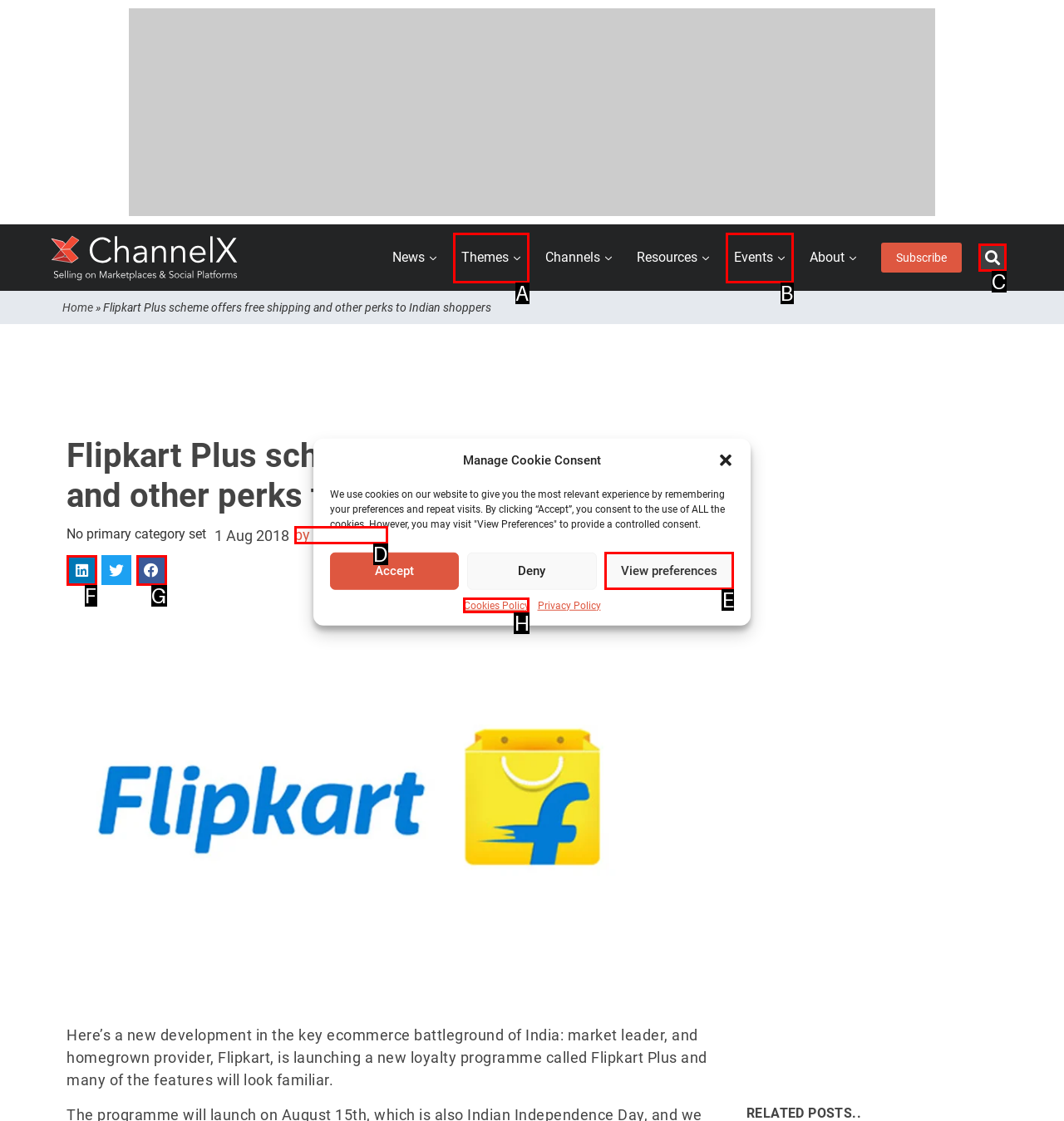Please determine which option aligns with the description: Cookies Policy. Respond with the option’s letter directly from the available choices.

H